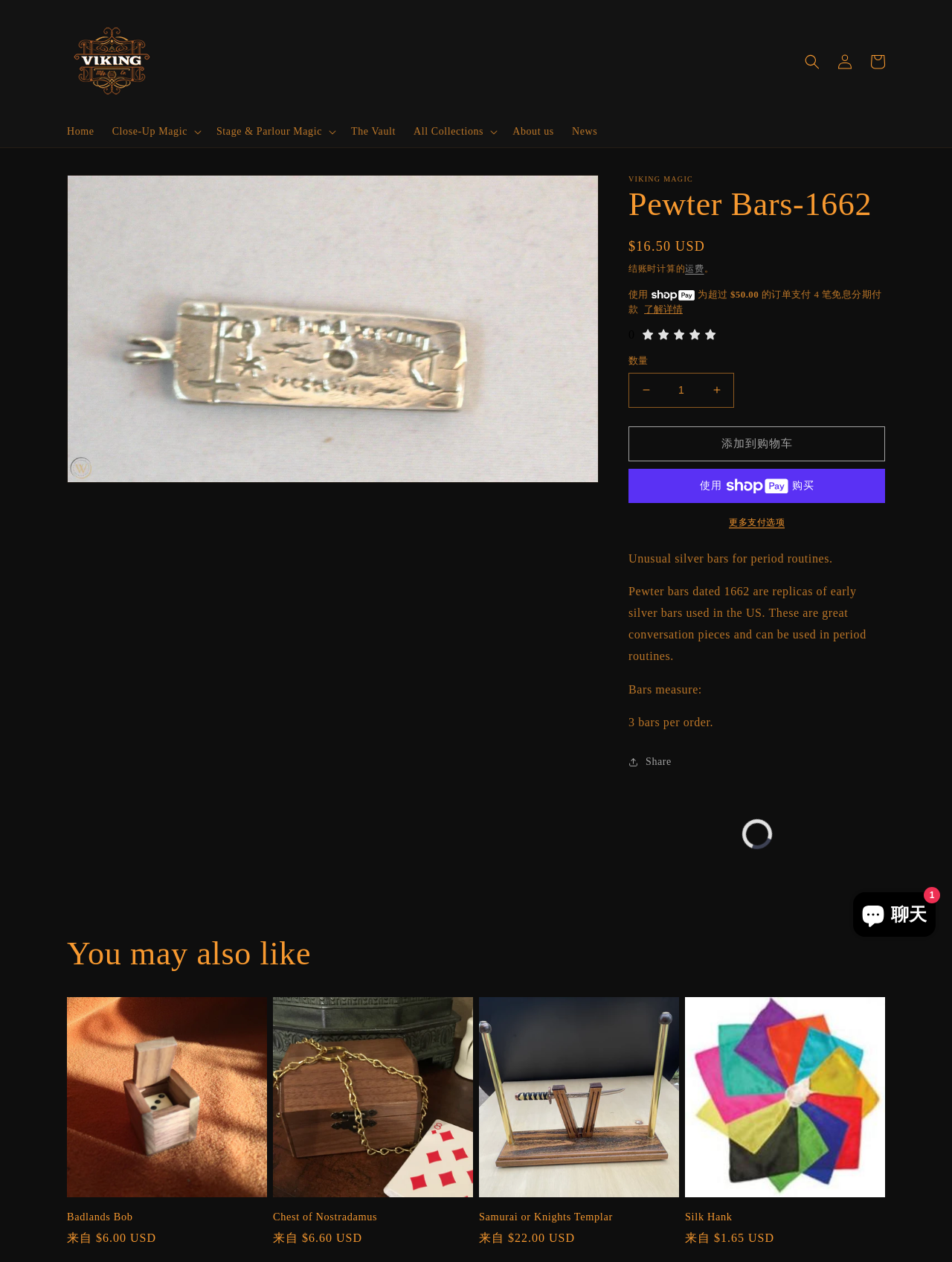Answer the question below in one word or phrase:
What is the name of the product on this page?

Pewter Bars-1662